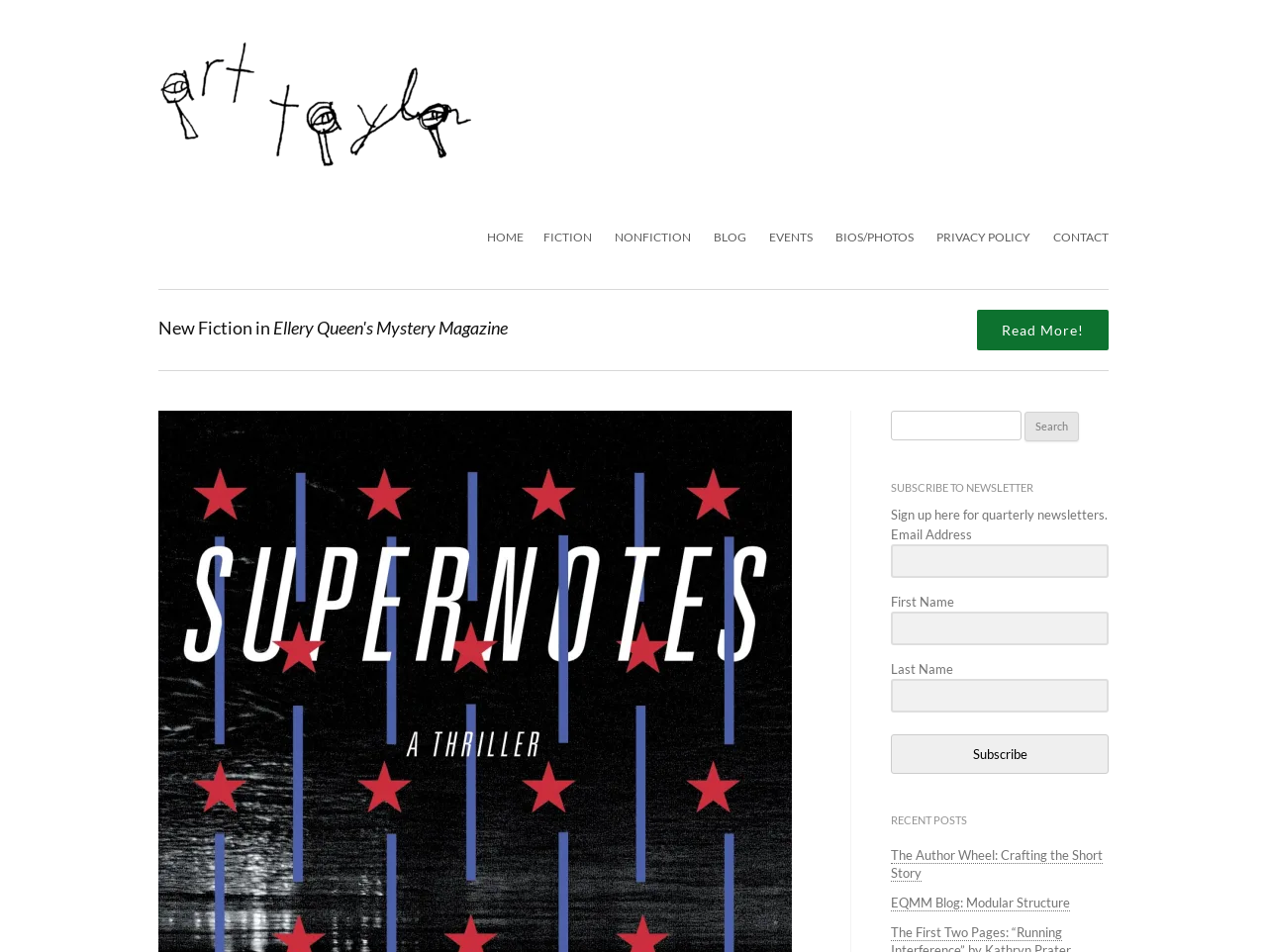Predict the bounding box coordinates of the area that should be clicked to accomplish the following instruction: "Subscribe to the newsletter". The bounding box coordinates should consist of four float numbers between 0 and 1, i.e., [left, top, right, bottom].

[0.703, 0.771, 0.875, 0.812]